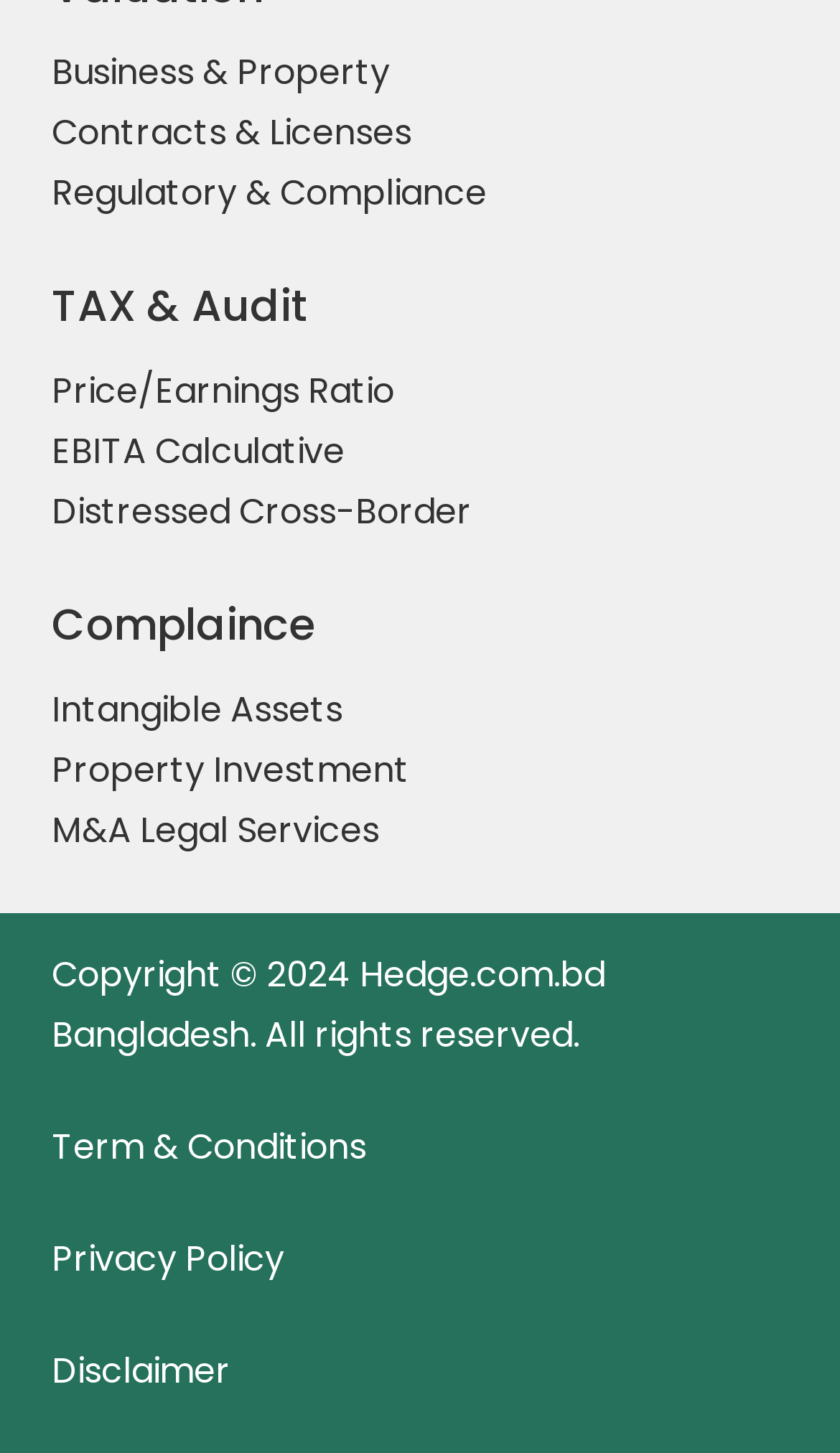From the webpage screenshot, identify the region described by Disclaimer. Provide the bounding box coordinates as (top-left x, top-left y, bottom-right x, bottom-right y), with each value being a floating point number between 0 and 1.

[0.062, 0.926, 0.274, 0.96]